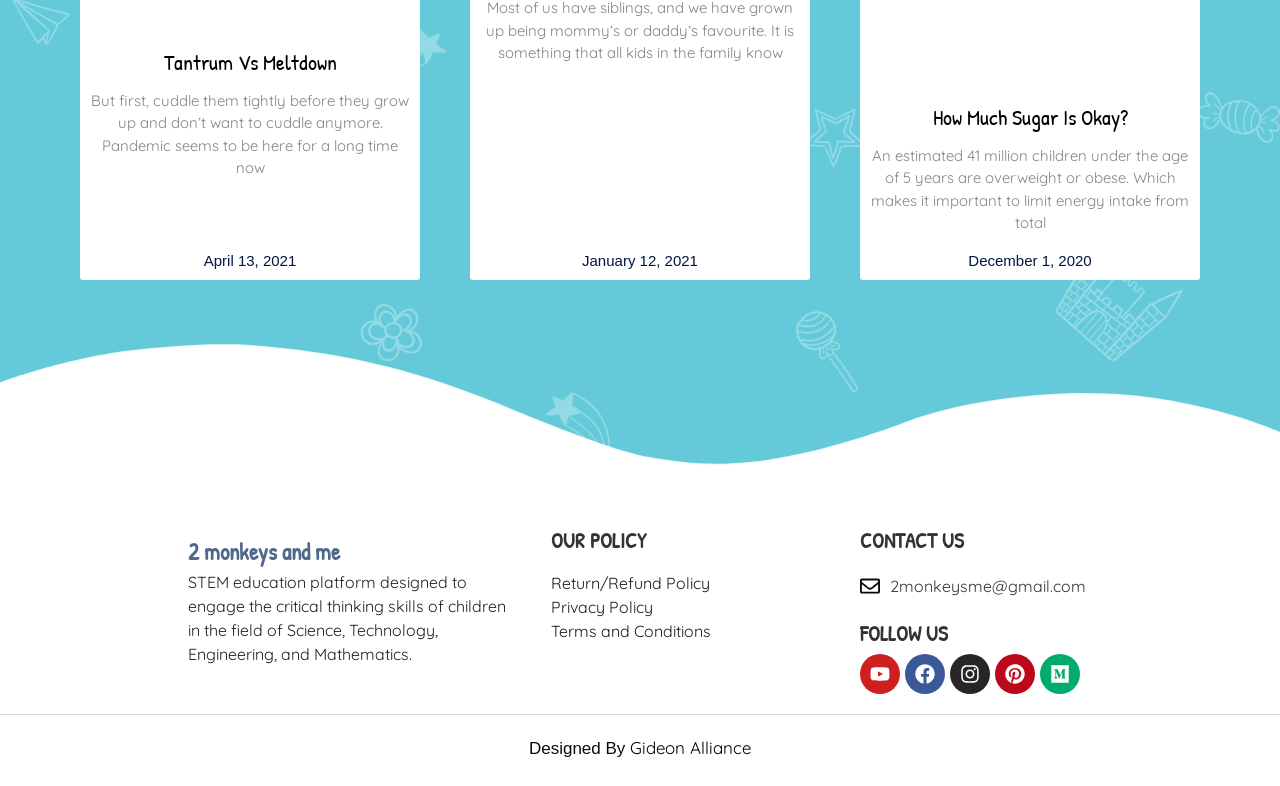Locate the bounding box coordinates of the area you need to click to fulfill this instruction: 'Visit the Youtube channel'. The coordinates must be in the form of four float numbers ranging from 0 to 1: [left, top, right, bottom].

[0.672, 0.833, 0.703, 0.884]